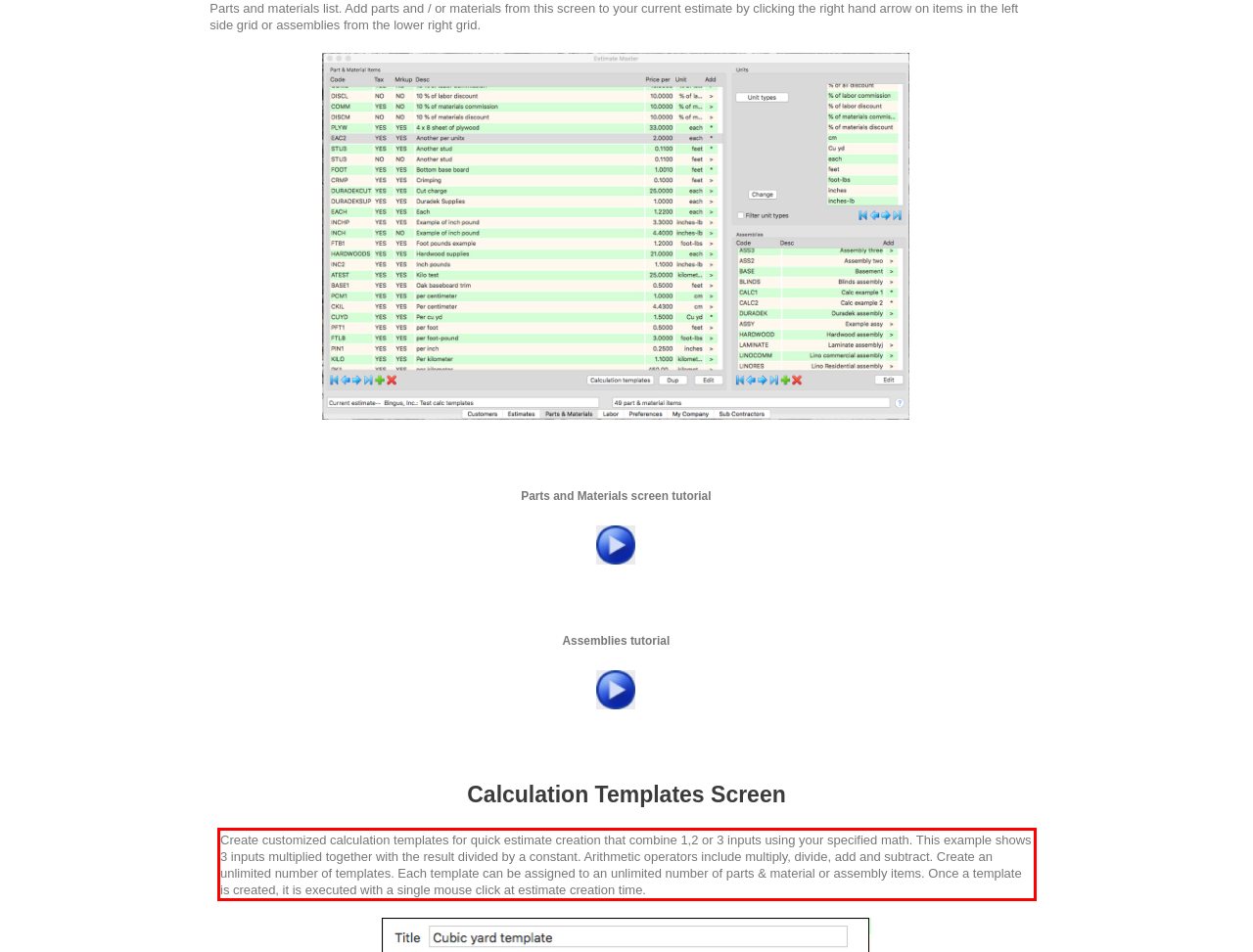You are presented with a webpage screenshot featuring a red bounding box. Perform OCR on the text inside the red bounding box and extract the content.

Create customized calculation templates for quick estimate creation that combine 1,2 or 3 inputs using your specified math. This example shows 3 inputs multiplied together with the result divided by a constant. Arithmetic operators include multiply, divide, add and subtract. Create an unlimited number of templates. Each template can be assigned to an unlimited number of parts & material or assembly items. Once a template is created, it is executed with a single mouse click at estimate creation time.